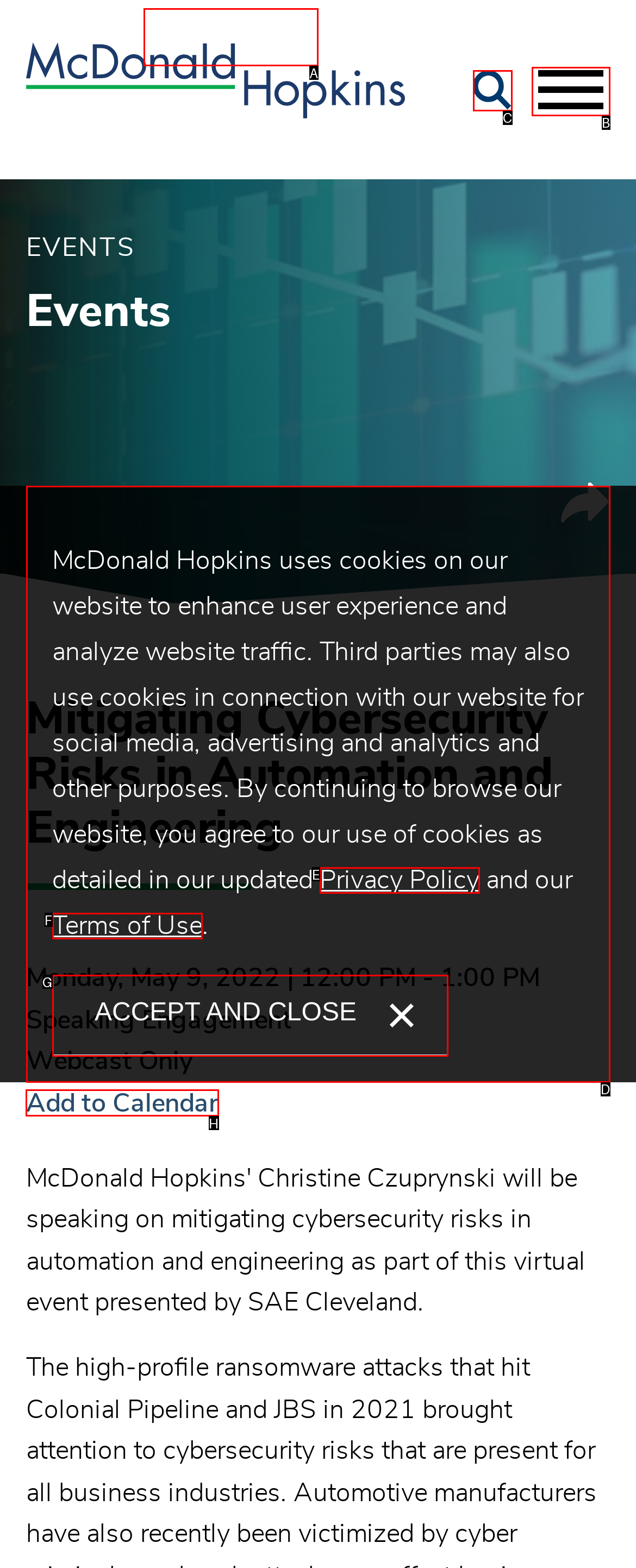Identify the correct UI element to click for this instruction: Add the event to calendar
Respond with the appropriate option's letter from the provided choices directly.

H